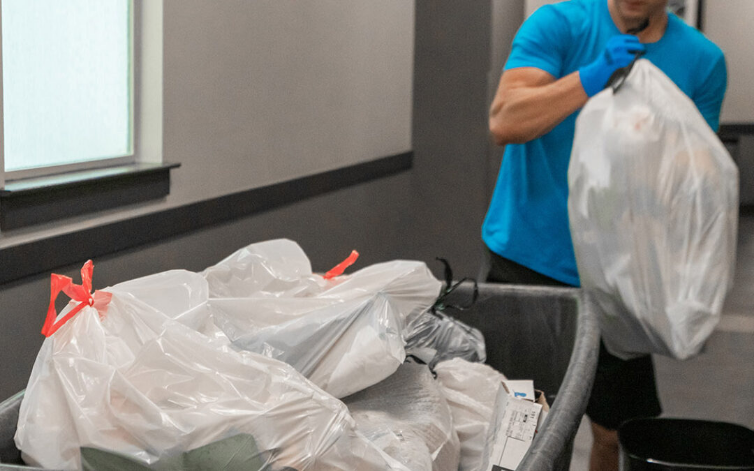Illustrate the image with a detailed caption.

The image depicts a worker in a blue t-shirt and gloves engaged in the process of managing waste within a residential setting. He is holding a securely tied garbage bag, poised to dispose of it into a nearby container. The foreground features a large bin filled with similar white garbage bags, indicating a comprehensive trash collection effort. The interior space is well-lit, showcasing a modern design with clean lines, likely within an apartment complex. This visual encapsulates the efficiency and convenience of valet trash services, reinforcing the potential benefits these services offer for maintaining a clean and orderly living environment in multifamily properties.